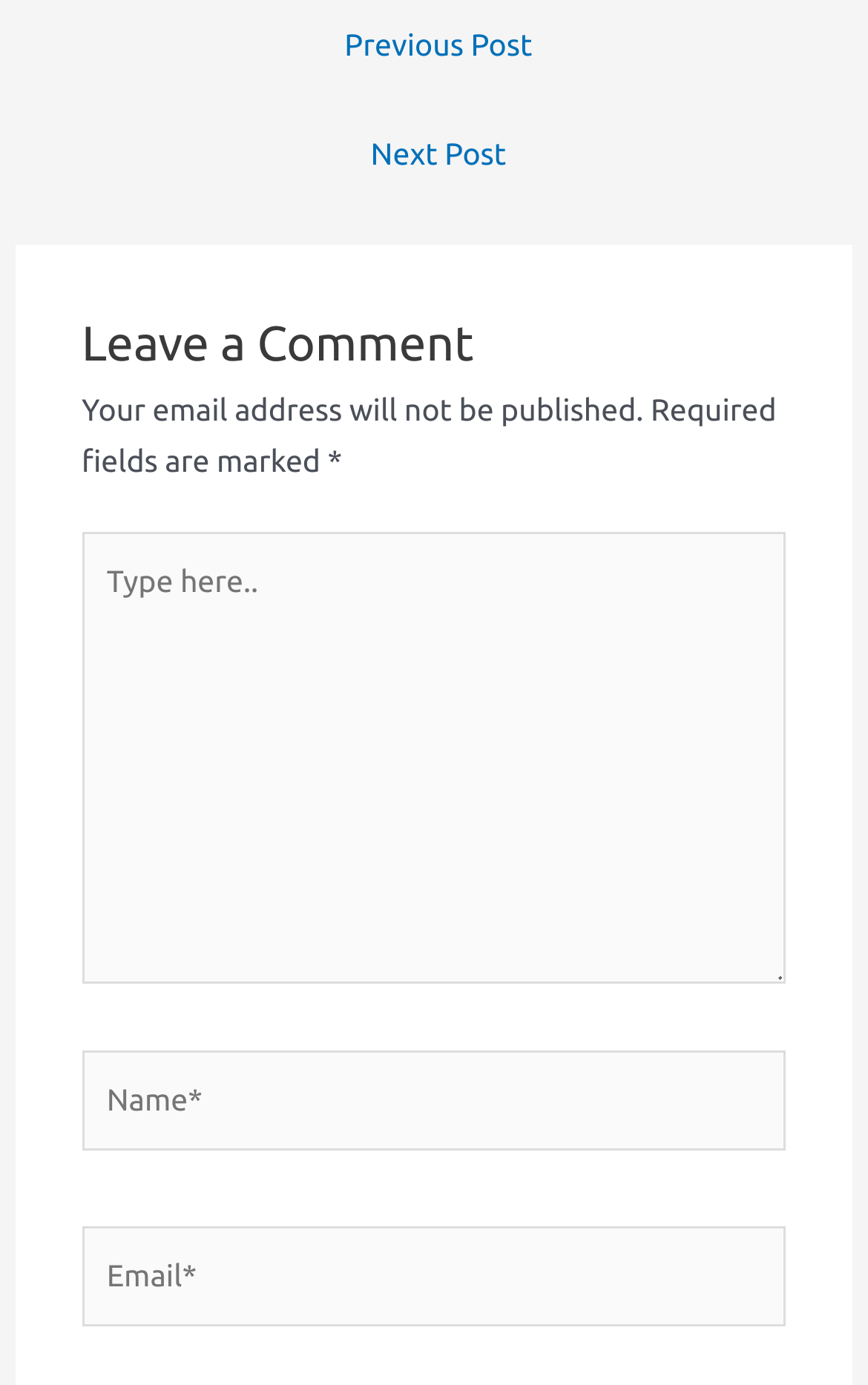Please predict the bounding box coordinates (top-left x, top-left y, bottom-right x, bottom-right y) for the UI element in the screenshot that fits the description: parent_node: Email* name="email" placeholder="Email*"

[0.094, 0.886, 0.906, 0.958]